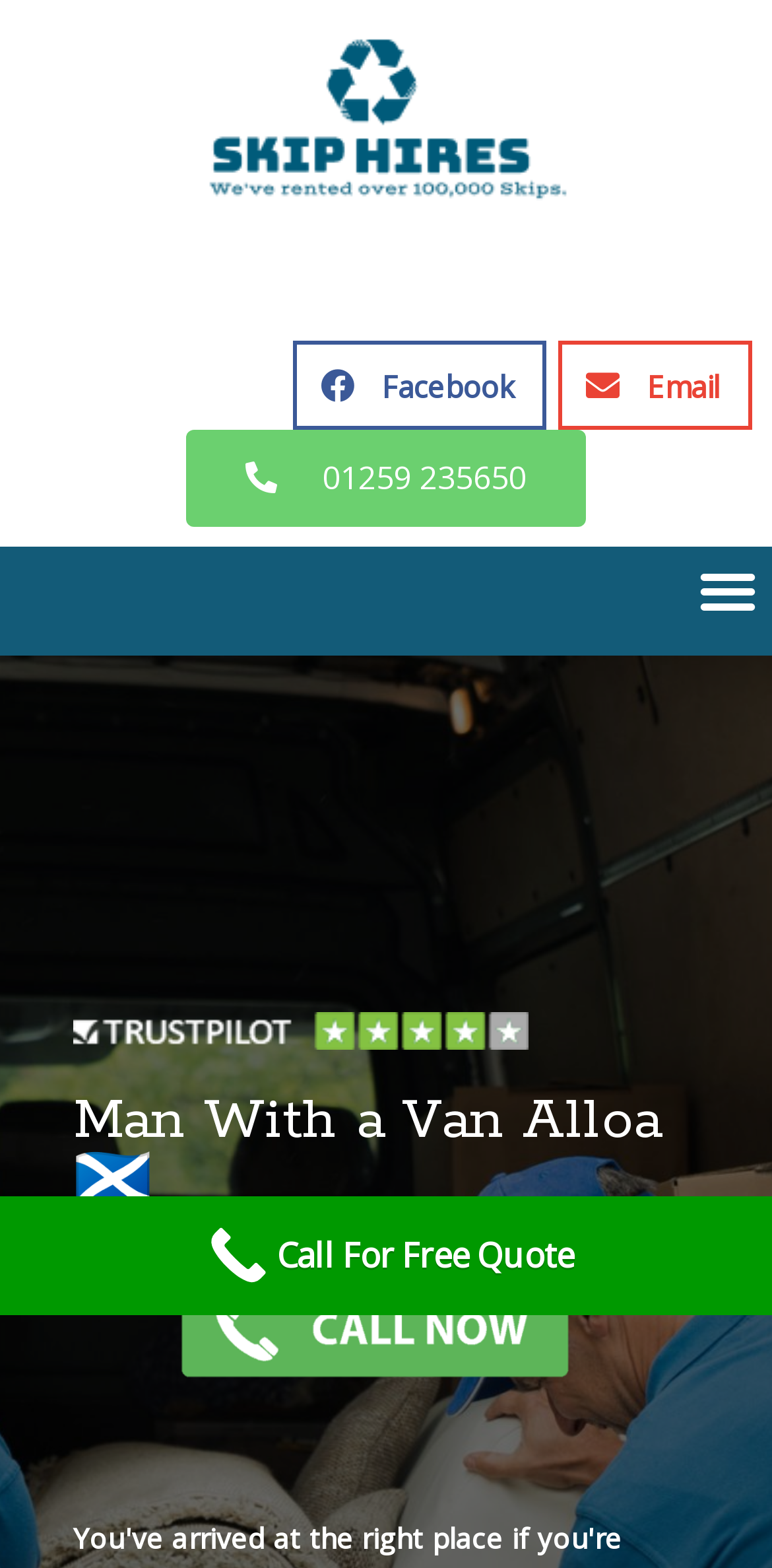What is the phone number to call for a free quote?
Please answer the question with as much detail and depth as you can.

The phone number to call for a free quote can be found in the link '01259 235650' at the top of the page.